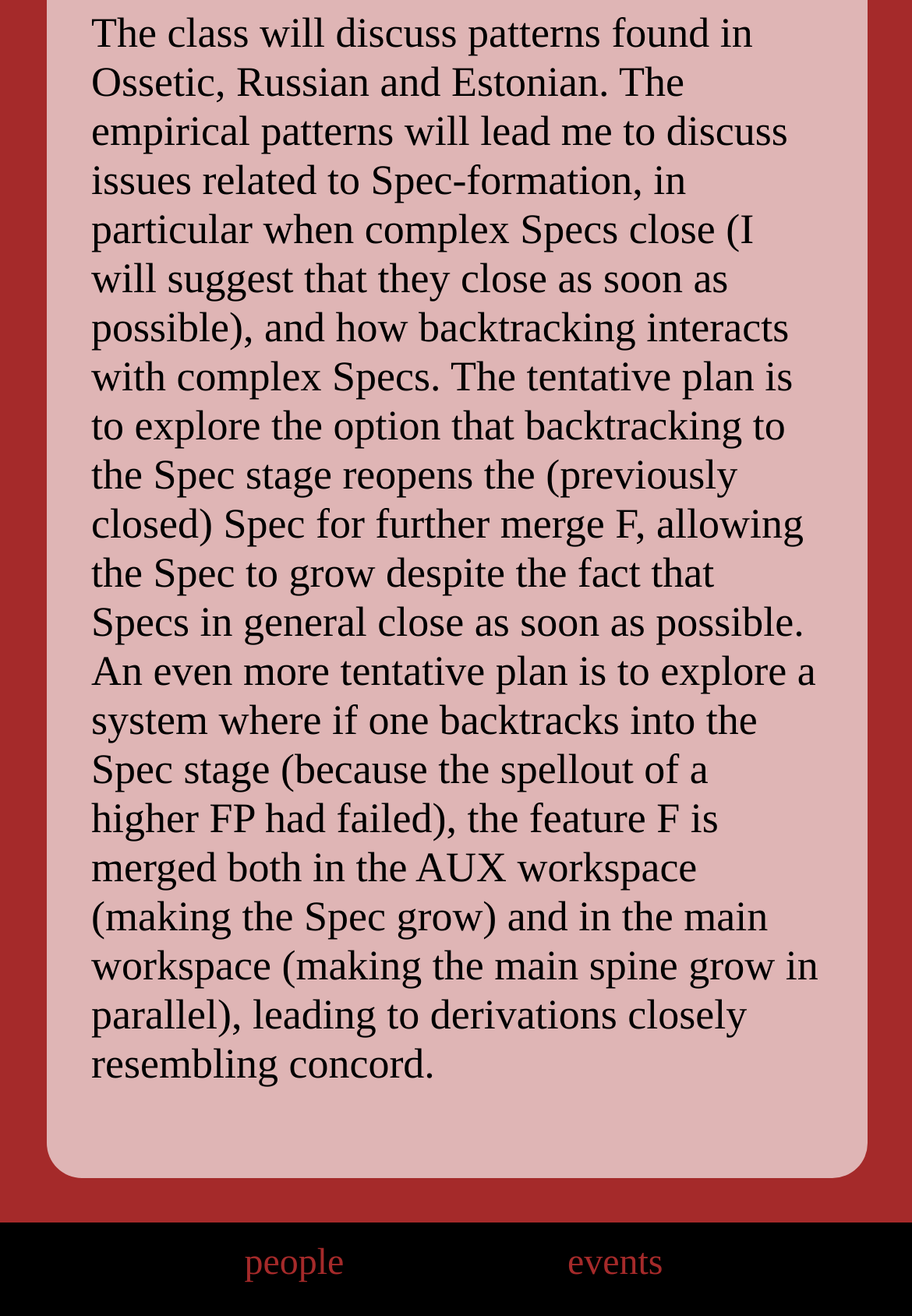Bounding box coordinates are specified in the format (top-left x, top-left y, bottom-right x, bottom-right y). All values are floating point numbers bounded between 0 and 1. Please provide the bounding box coordinate of the region this sentence describes: events

[0.622, 0.945, 0.727, 0.977]